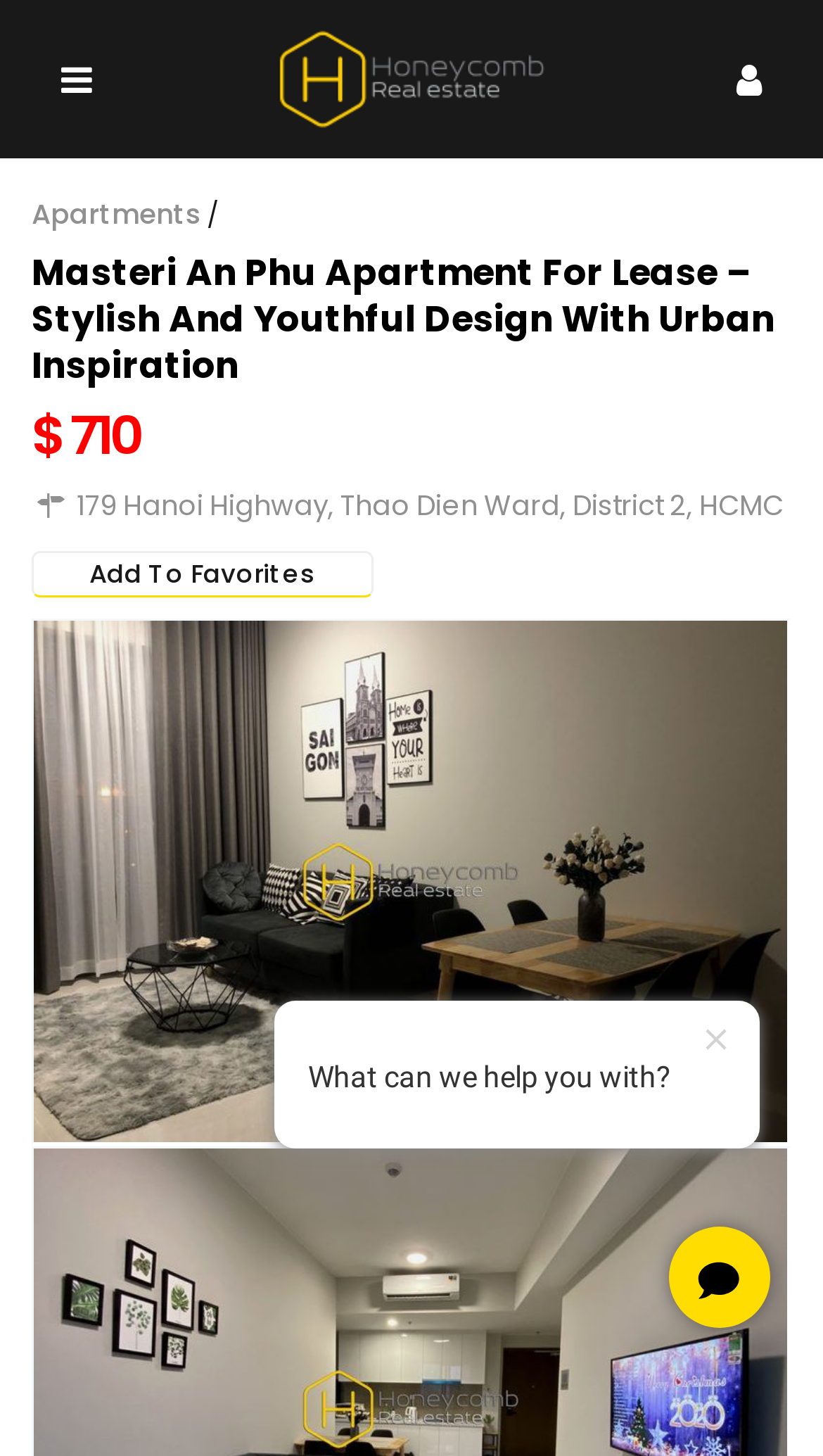Can users add the Masteri An Phu apartment to their favorites?
Provide a comprehensive and detailed answer to the question.

The StaticText element with the text 'Add To Favorites' at the coordinates [0.109, 0.382, 0.384, 0.406] indicates that users have the option to add the Masteri An Phu apartment to their favorites.